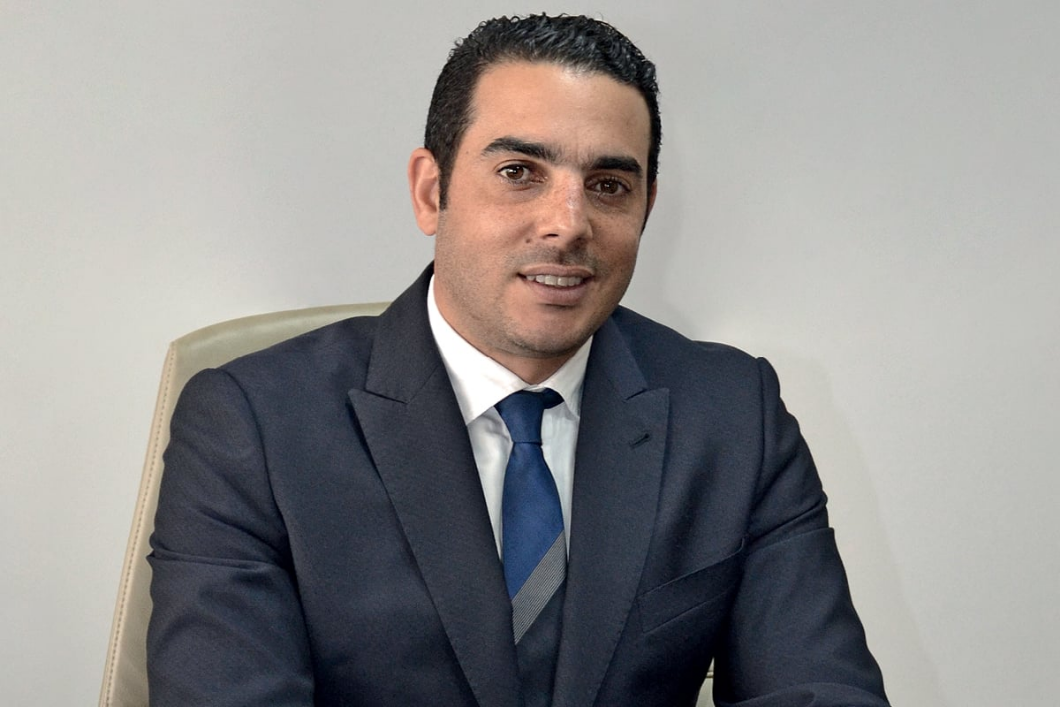Where is Marotrans based? Examine the screenshot and reply using just one word or a brief phrase.

Casablanca, Morocco